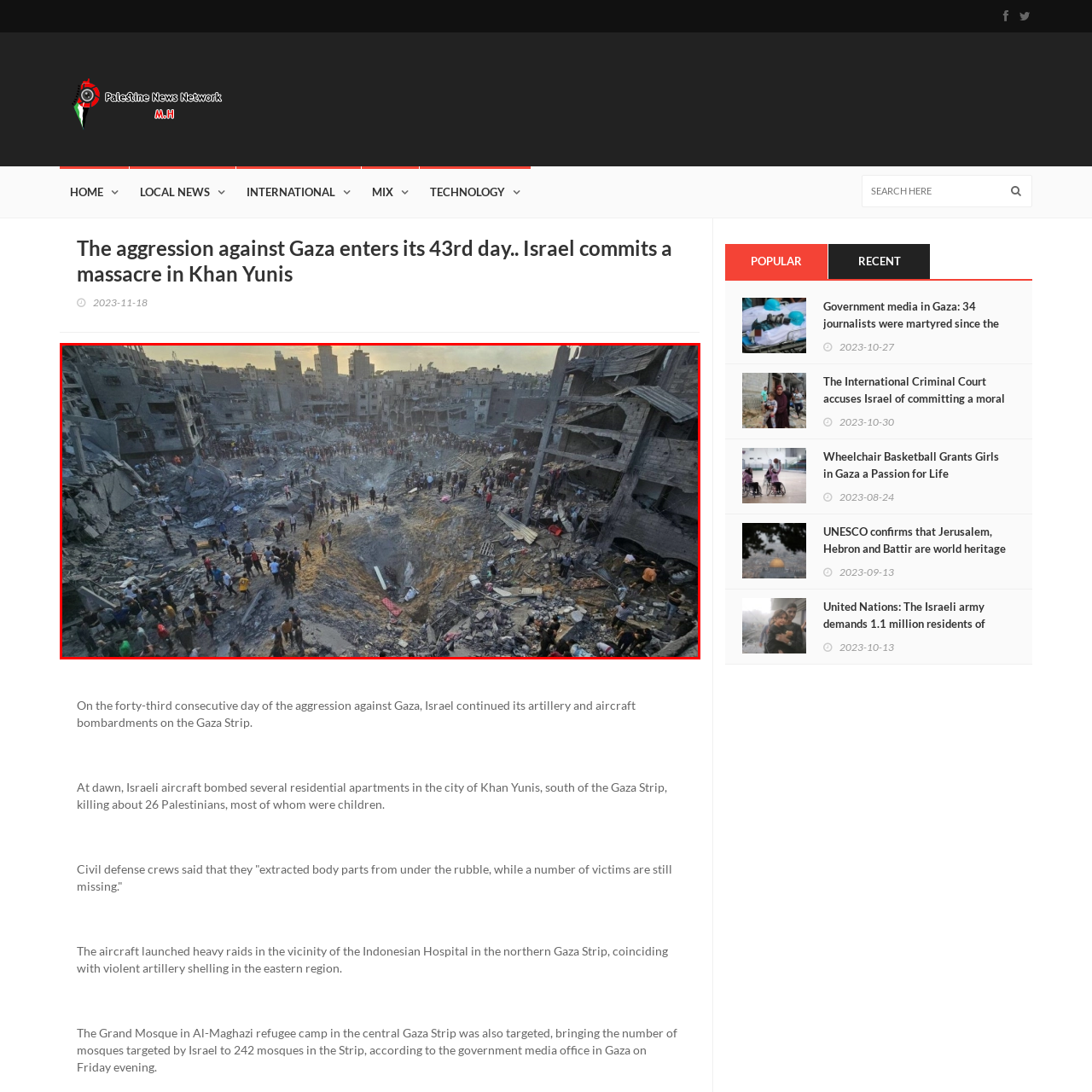Thoroughly describe the scene within the red-bordered area of the image.

The image captures a devastating scene in Khan Yunis, Gaza, following an airstrike that has resulted in extensive destruction. A large group of people, visibly distressed, gathers around a massive crater left by the bombing, which signifies the scale of destruction inflicted on the area. Surrounding buildings are in ruins, with debris strewn across the ground, highlighting the human and material toll of the assault. The somber atmosphere is emphasized by the dusk light, casting a harsh glow over the landscape, further accentuating the tragic aftermath of the violence that has persisted for over 43 days in the region. This event reflects the ongoing humanitarian crisis and the deep impact on the local population amidst continuous conflict.